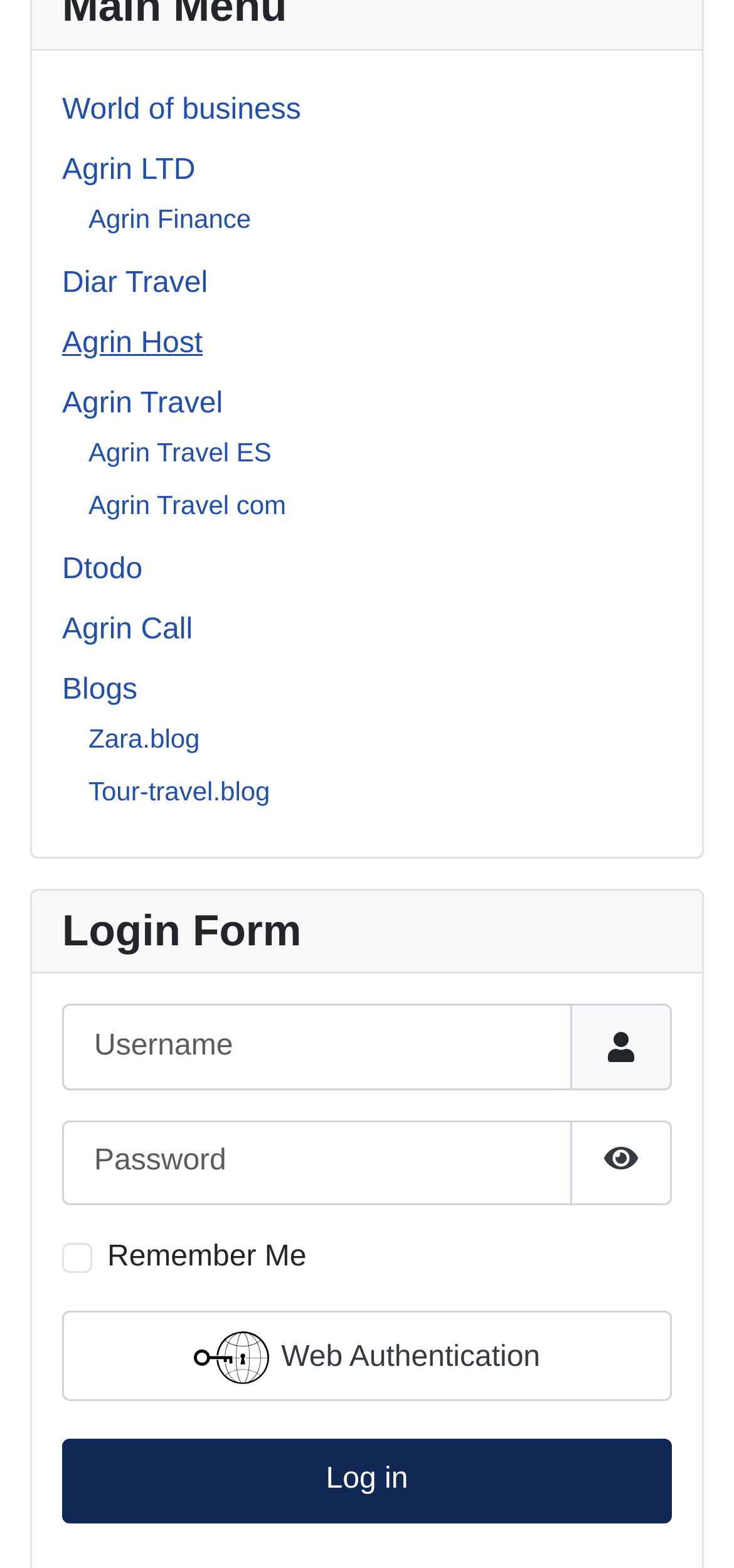What is the purpose of the 'Show Password' button?
Please use the visual content to give a single word or phrase answer.

To show password